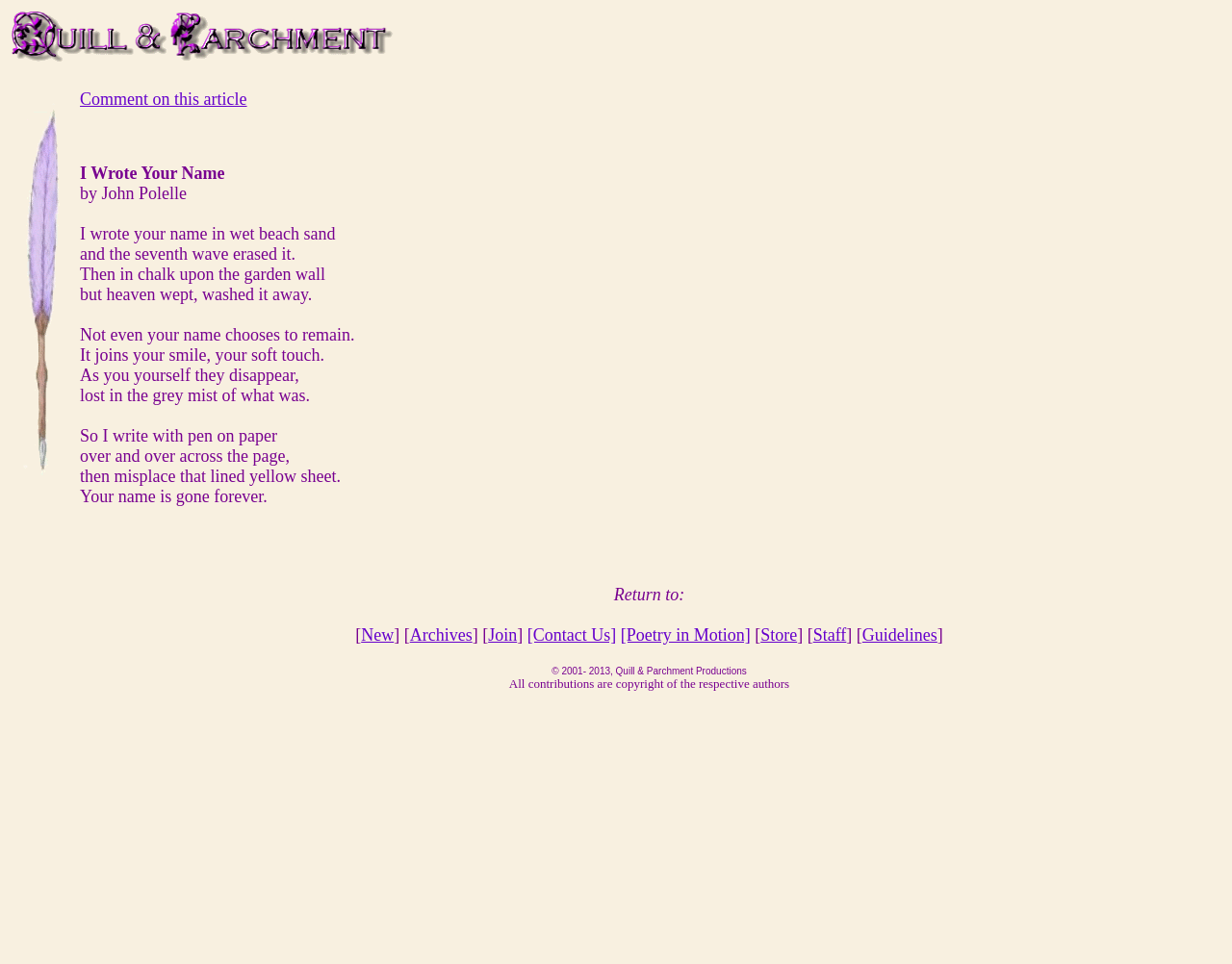Give a concise answer of one word or phrase to the question: 
Who is the author of the poem?

John Polelle